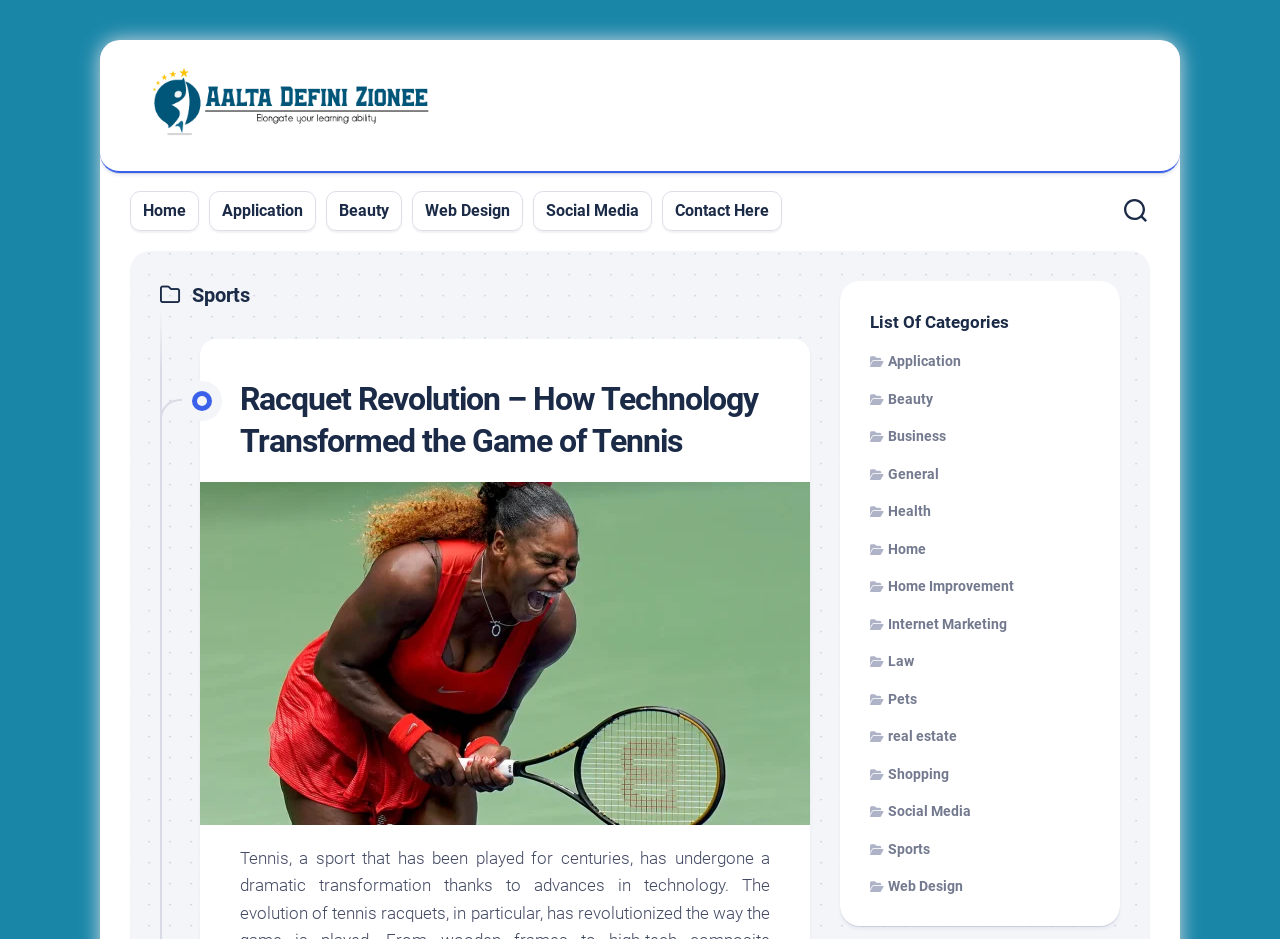What is the last category listed?
Utilize the image to construct a detailed and well-explained answer.

I looked at the links under the 'List Of Categories' heading and found that the last link is ' Web Design', which suggests that it is the last category listed.